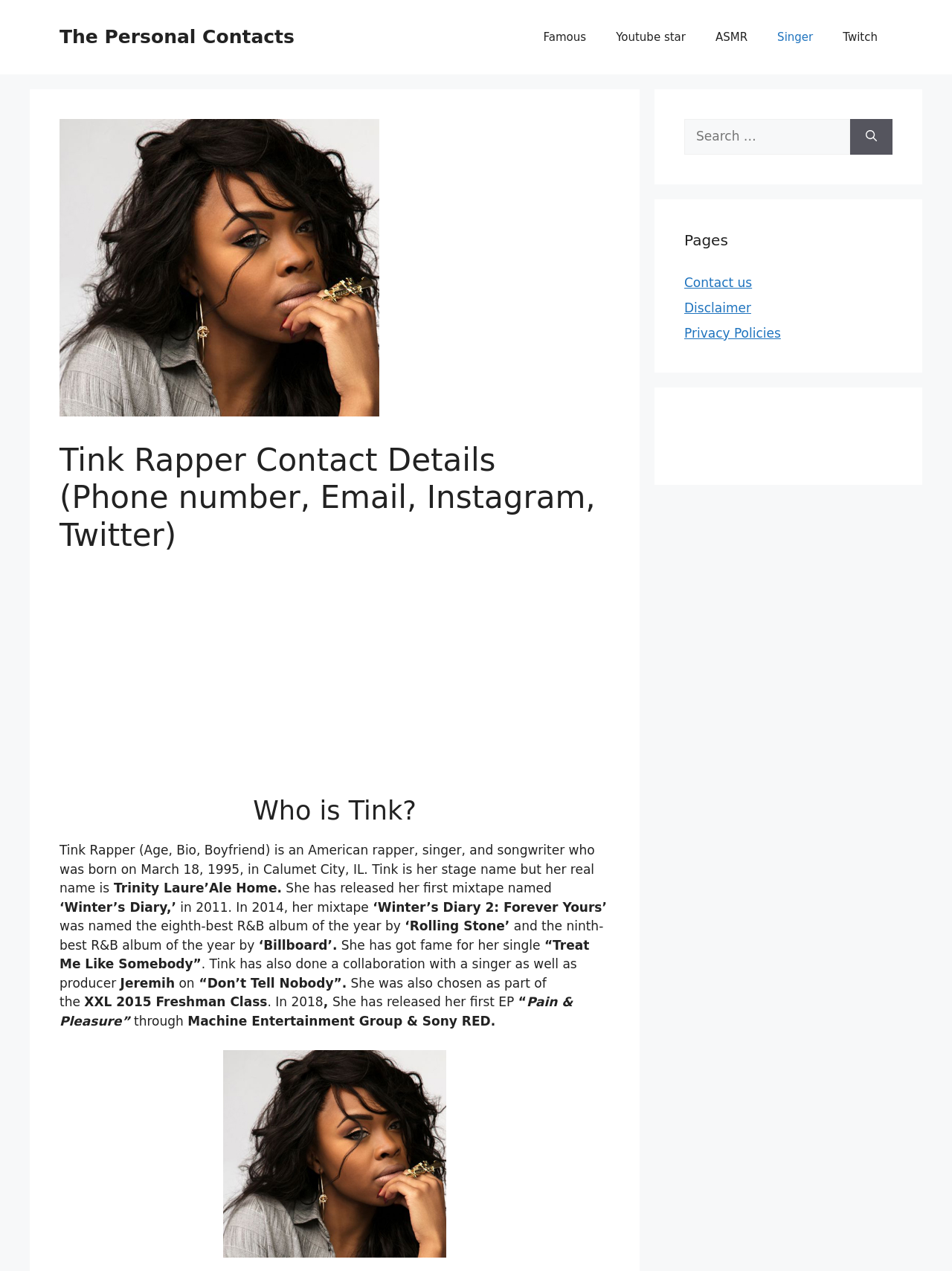Offer a comprehensive description of the webpage’s content and structure.

This webpage is about Tink, an American rapper, singer, and songwriter. At the top, there is a banner with the site's name and a navigation menu with links to categories like "Famous", "Youtube star", "ASMR", "Singer", and "Twitch". Below the navigation menu, there is a heading that reads "Tink Rapper Contact Details (Phone number, Email, Instagram, Twitter)".

The main content of the page is divided into sections. The first section starts with a heading "Who is Tink?" followed by a brief biography of Tink, including her age, birthplace, and stage name. The text also mentions her real name, Trinity Laure’Ale Home, and her early music releases, such as her first mixtape "Winter's Diary" in 2011 and "Winter's Diary 2: Forever Yours" in 2014, which received recognition from "Rolling Stone" and "Billboard".

The biography continues to describe Tink's rise to fame, including her single "Treat Me Like Somebody" and her collaboration with singer and producer Jeremih on the song "Don't Tell Nobody". It also mentions her selection as part of the XXL 2015 Freshman Class and the release of her first EP "Pain & Pleasure" in 2018.

On the right side of the page, there are three complementary sections. The first section contains a search box with a label "Search for:" and a search button. The second section has a heading "Pages" with links to "Contact us", "Disclaimer", and "Privacy Policies". The third section is empty.

There is also an advertisement iframe embedded in the page, which takes up a significant amount of space.